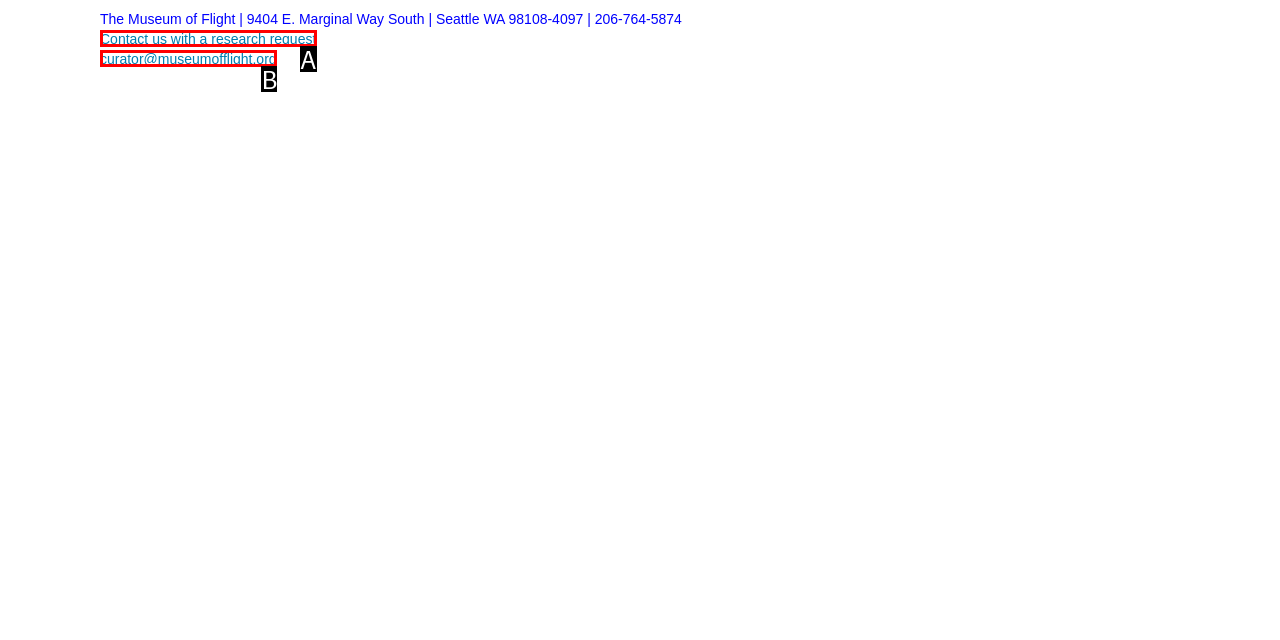Pinpoint the HTML element that fits the description: curator@museumofflight.org
Answer by providing the letter of the correct option.

B